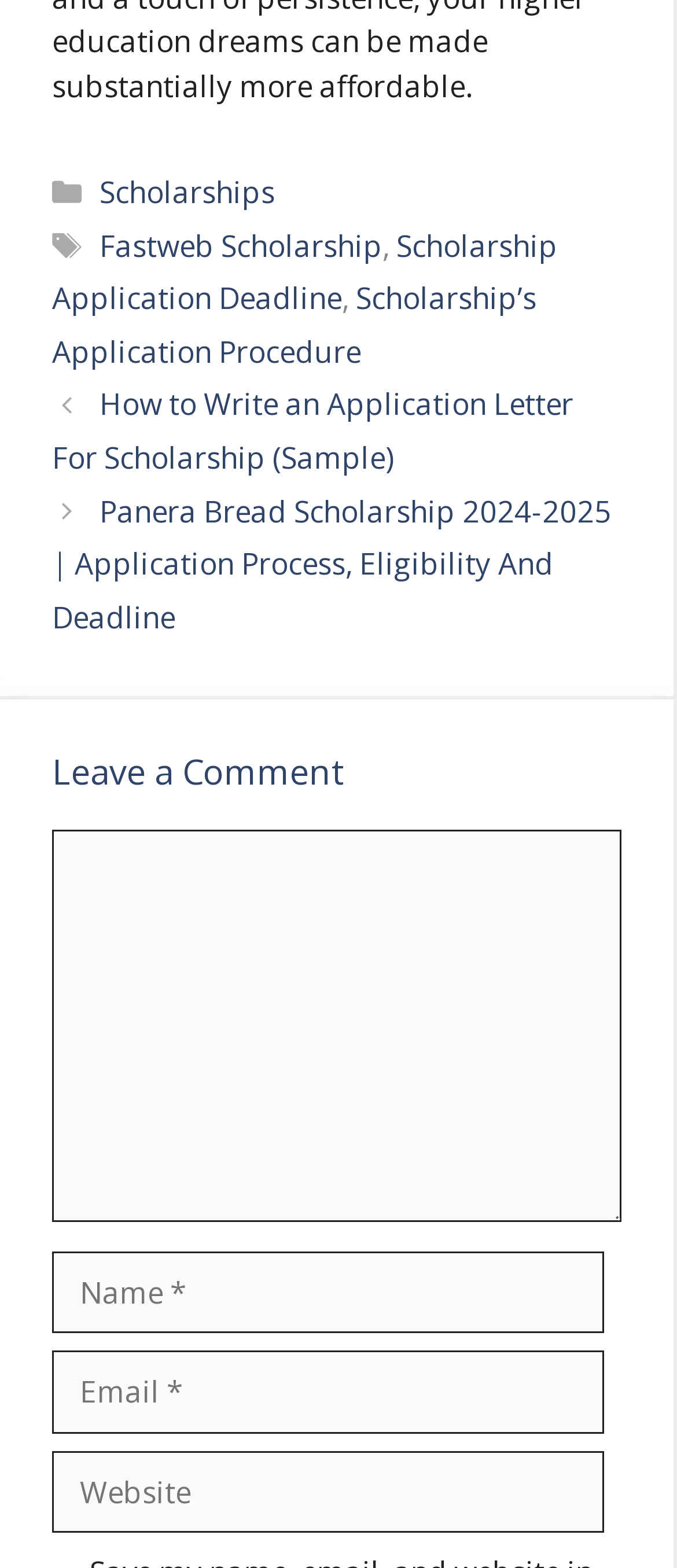Extract the bounding box coordinates for the HTML element that matches this description: "Scholarships". The coordinates should be four float numbers between 0 and 1, i.e., [left, top, right, bottom].

[0.147, 0.11, 0.406, 0.135]